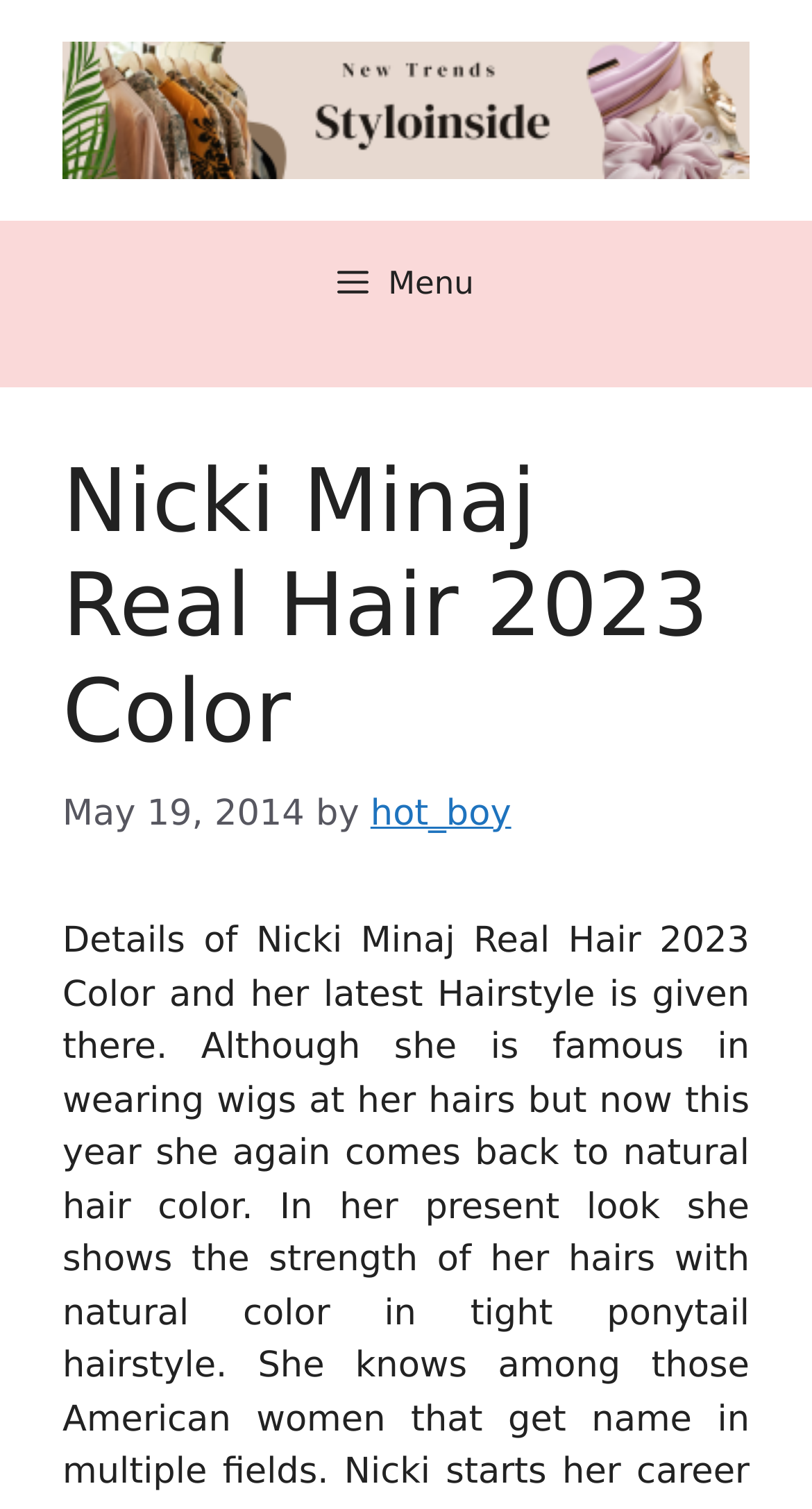Mark the bounding box of the element that matches the following description: "Menu".

[0.051, 0.146, 0.949, 0.229]